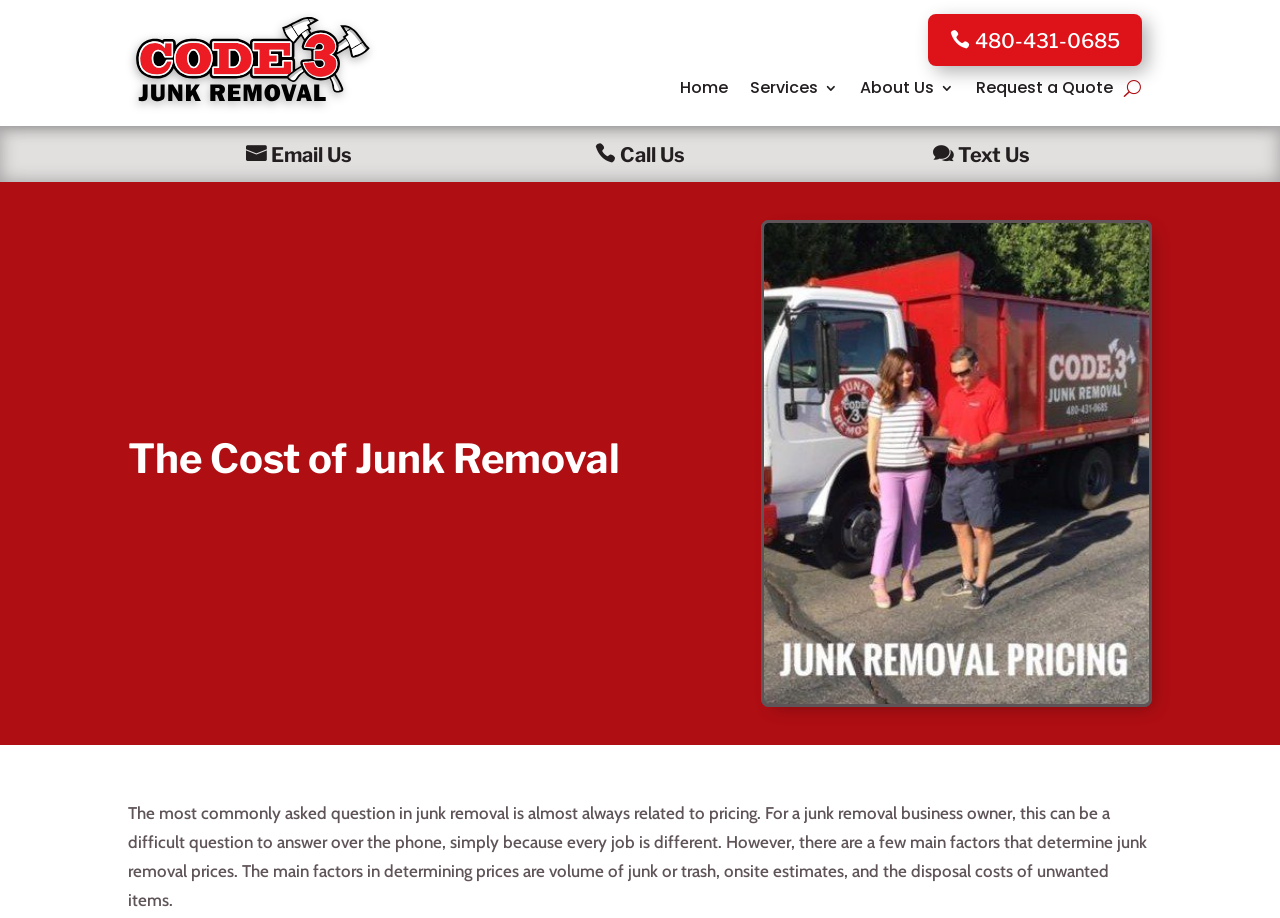Provide the bounding box coordinates of the area you need to click to execute the following instruction: "Call Us".

[0.465, 0.156, 0.535, 0.182]